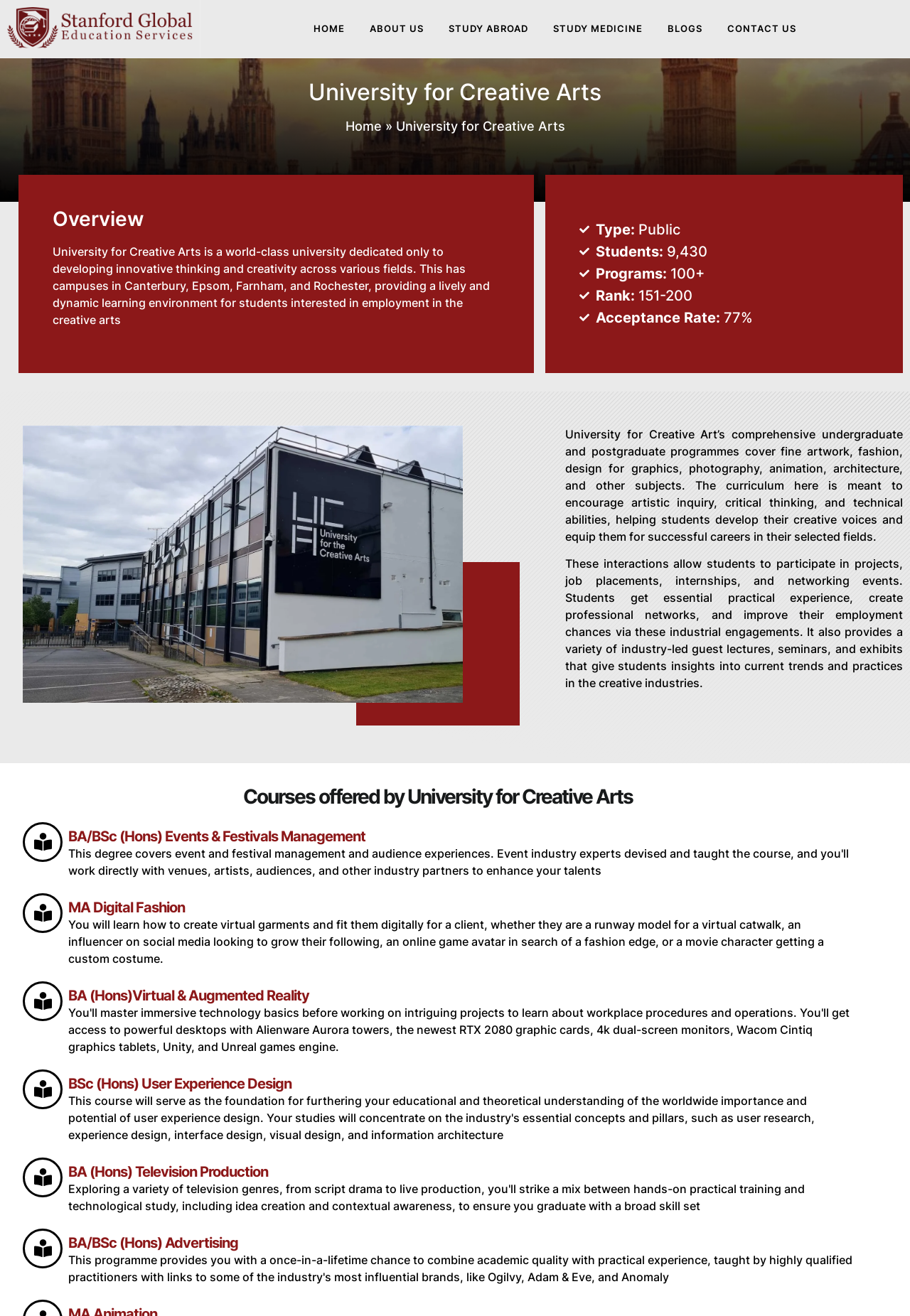Please give a succinct answer using a single word or phrase:
What is the name of the university?

University for Creative Arts